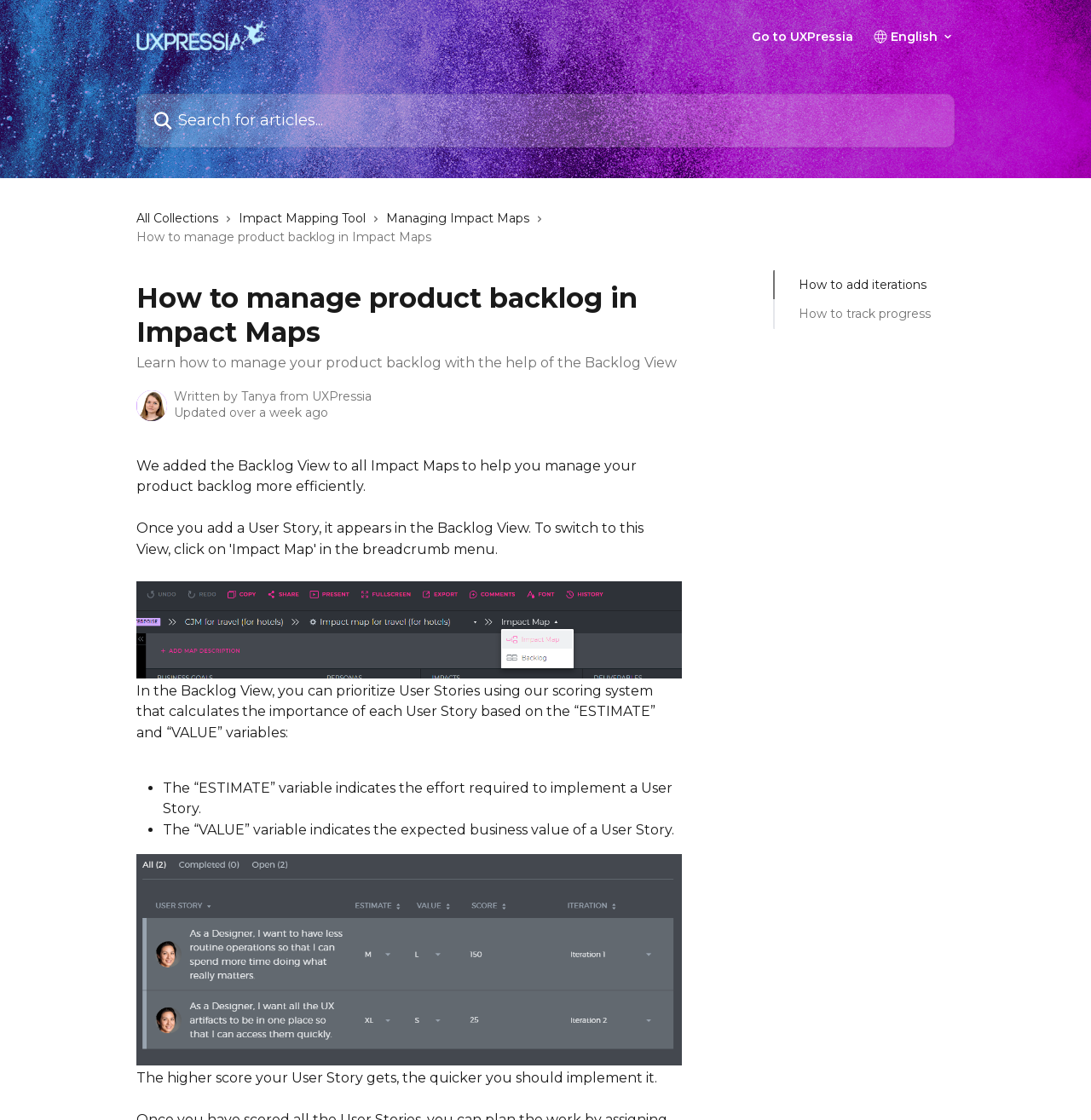Using the webpage screenshot, find the UI element described by All Collections. Provide the bounding box coordinates in the format (top-left x, top-left y, bottom-right x, bottom-right y), ensuring all values are floating point numbers between 0 and 1.

[0.125, 0.186, 0.206, 0.203]